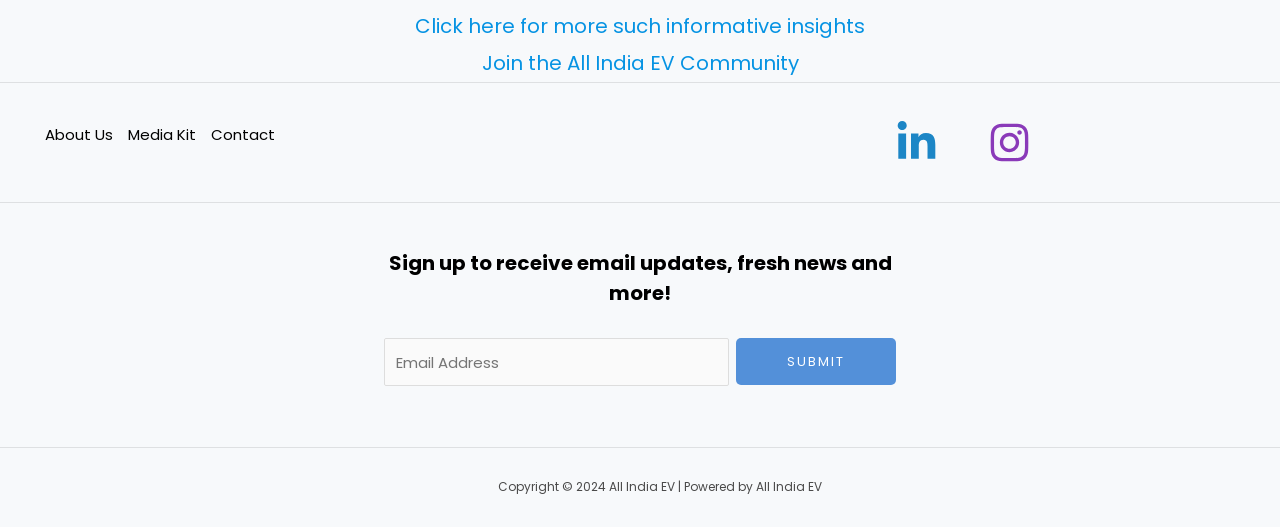What is the copyright information on the webpage?
Answer the question based on the image using a single word or a brief phrase.

Copyright 2024 All India EV